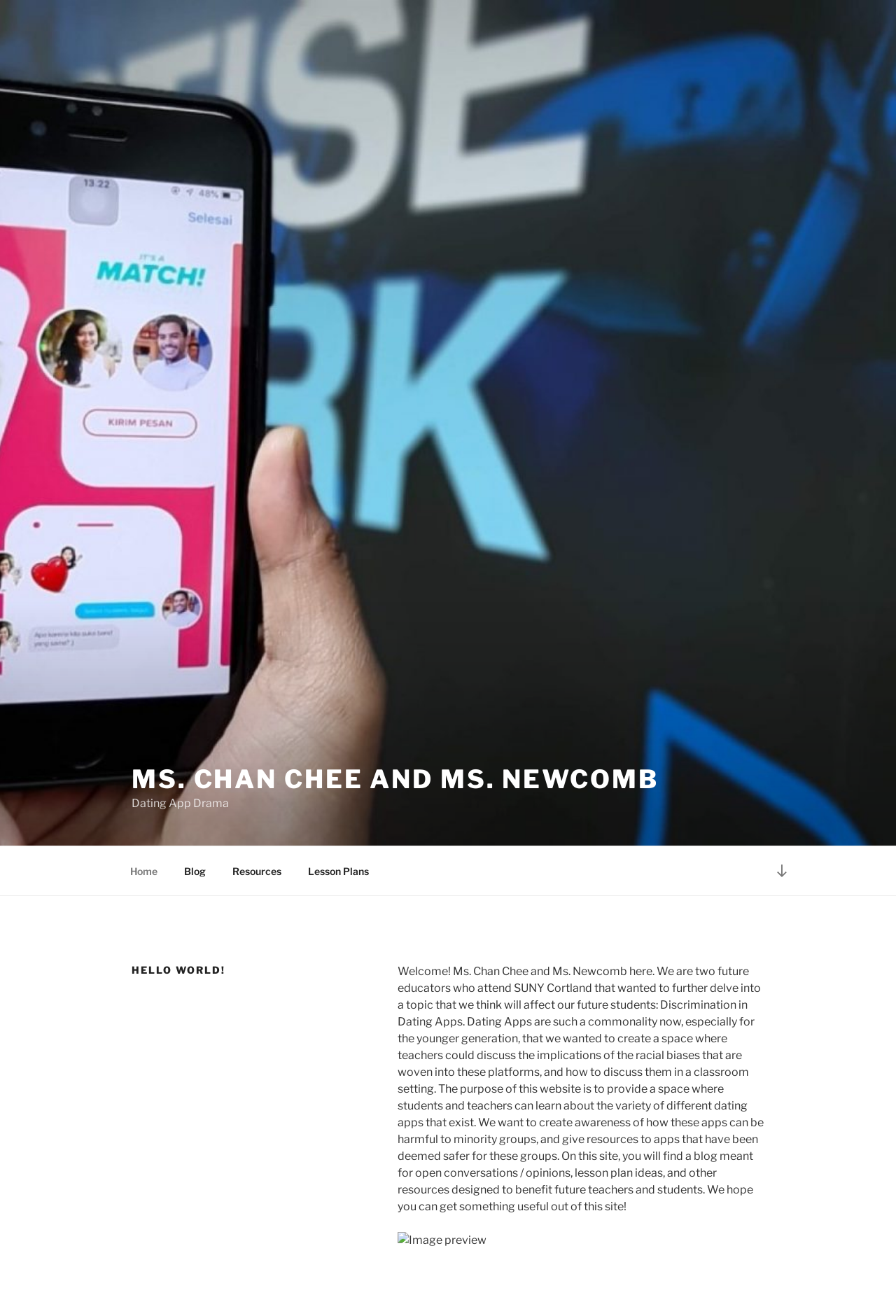Please find and give the text of the main heading on the webpage.

MS. CHAN CHEE AND MS. NEWCOMB